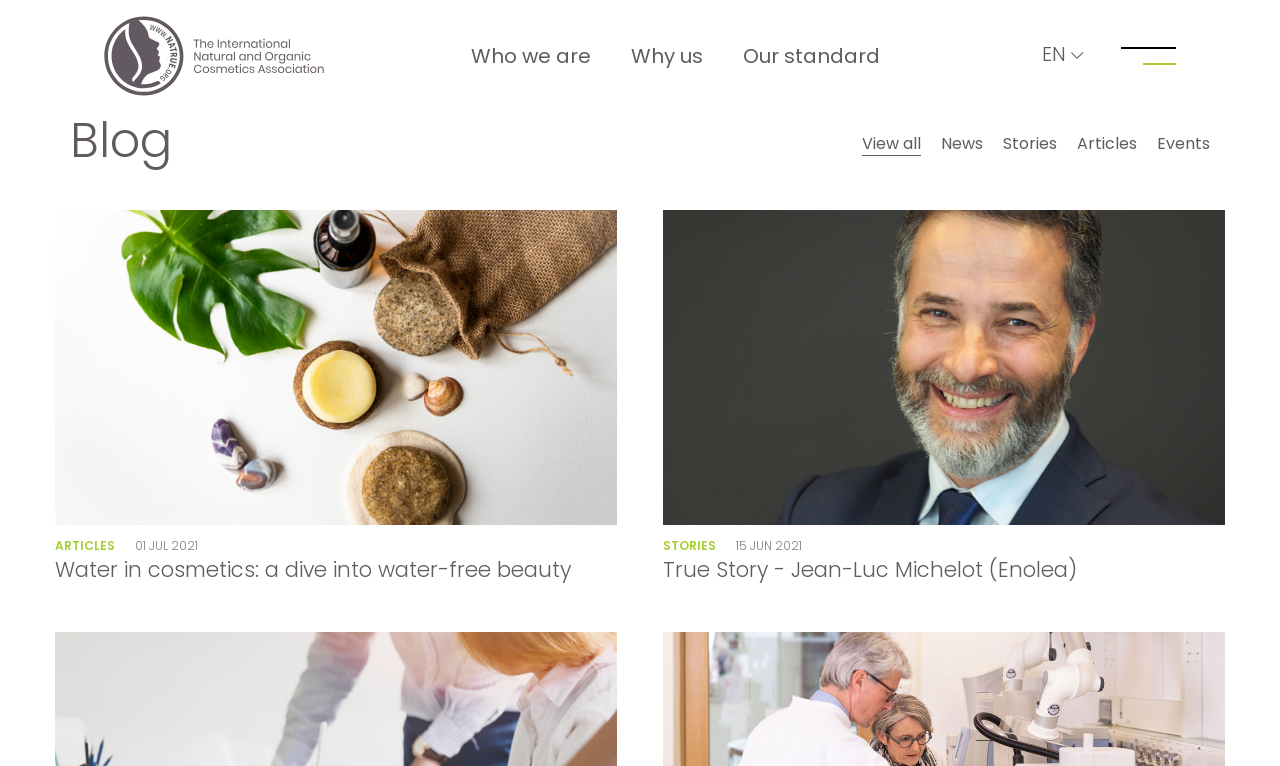Find the bounding box coordinates for the area that must be clicked to perform this action: "Read the story about Jean-Luc Michelot".

[0.518, 0.274, 0.957, 0.763]